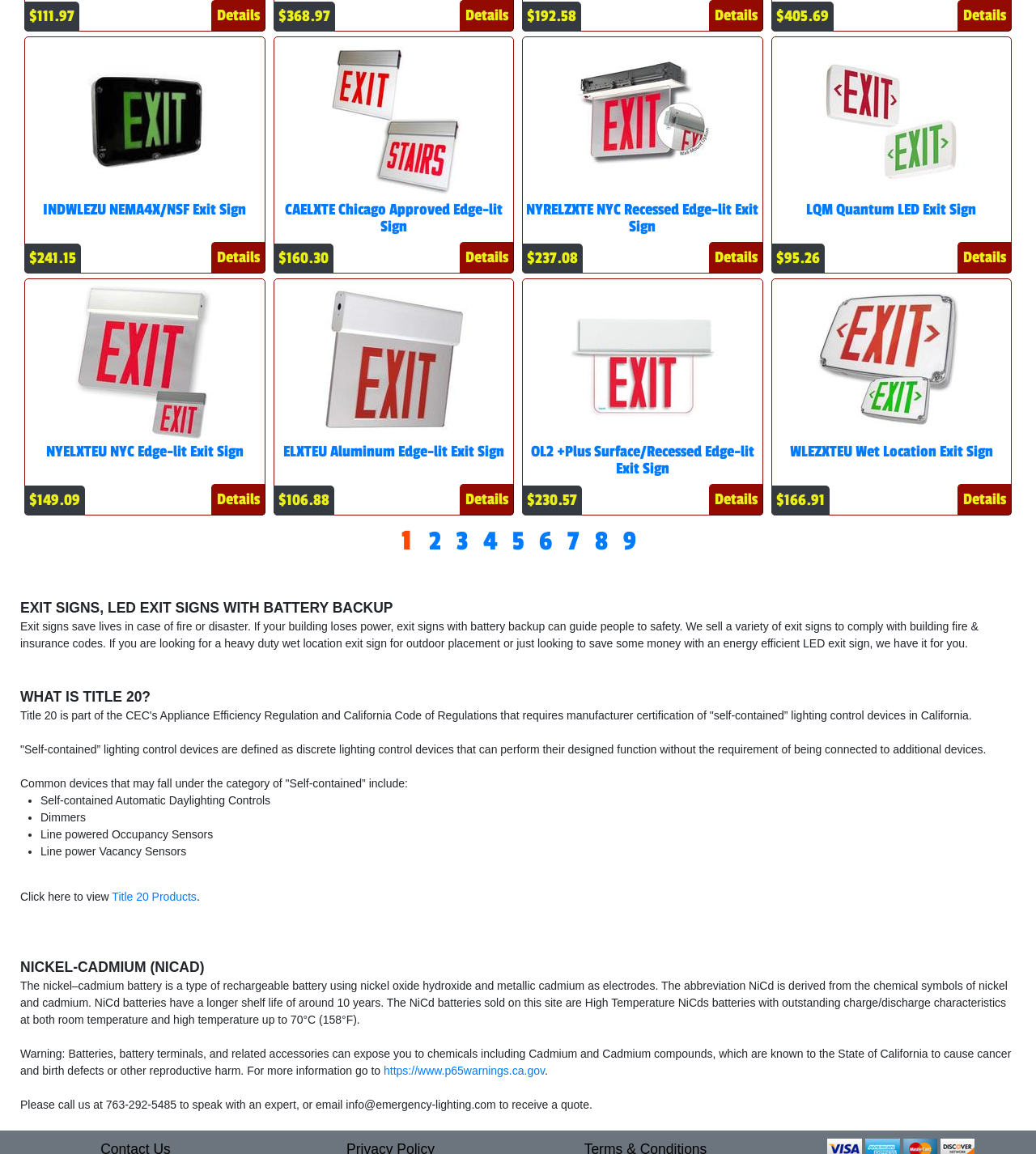Locate the bounding box of the UI element defined by this description: "Title 20 Products". The coordinates should be given as four float numbers between 0 and 1, formatted as [left, top, right, bottom].

[0.108, 0.771, 0.19, 0.783]